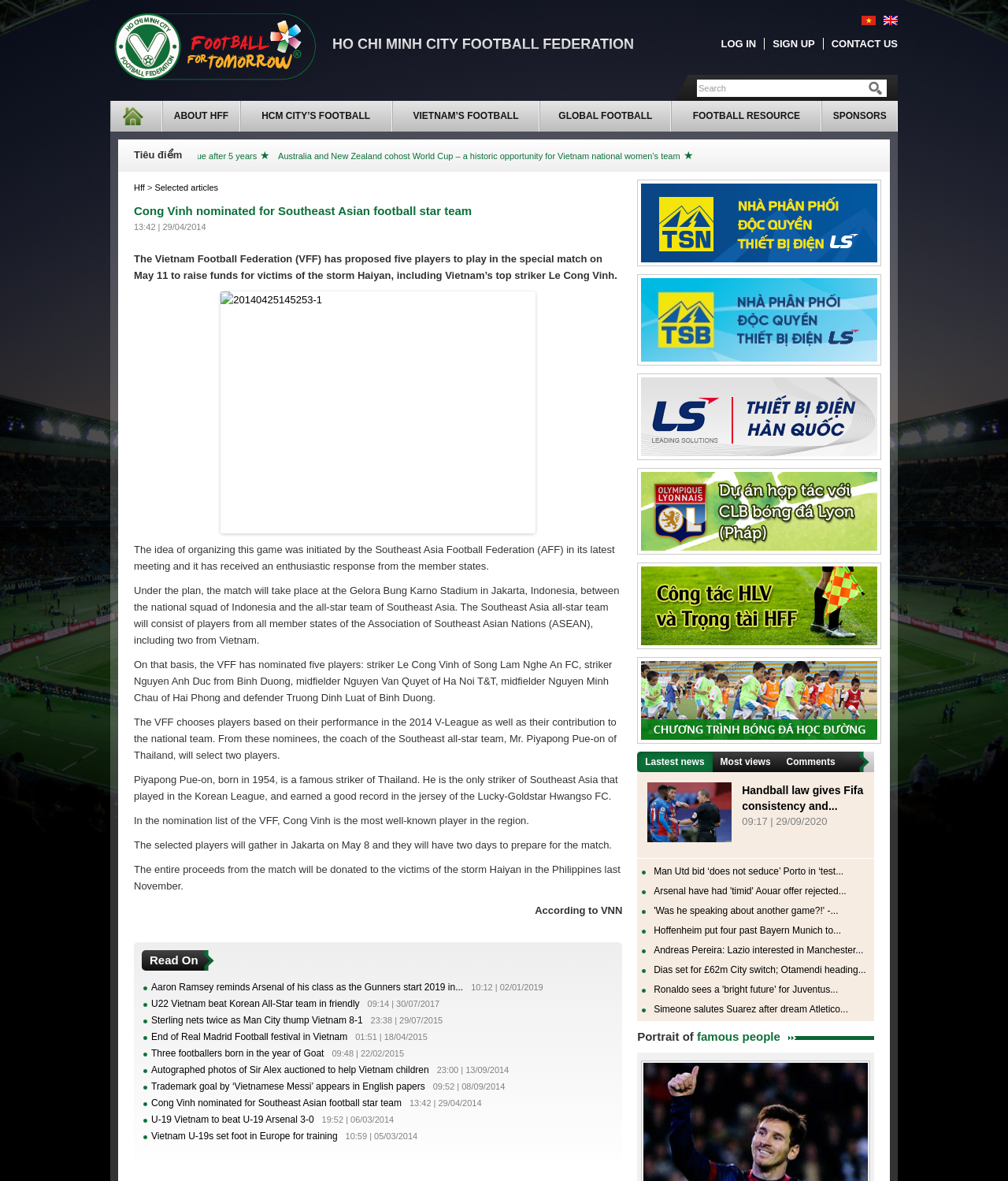What is the name of the football federation?
Answer briefly with a single word or phrase based on the image.

VFF